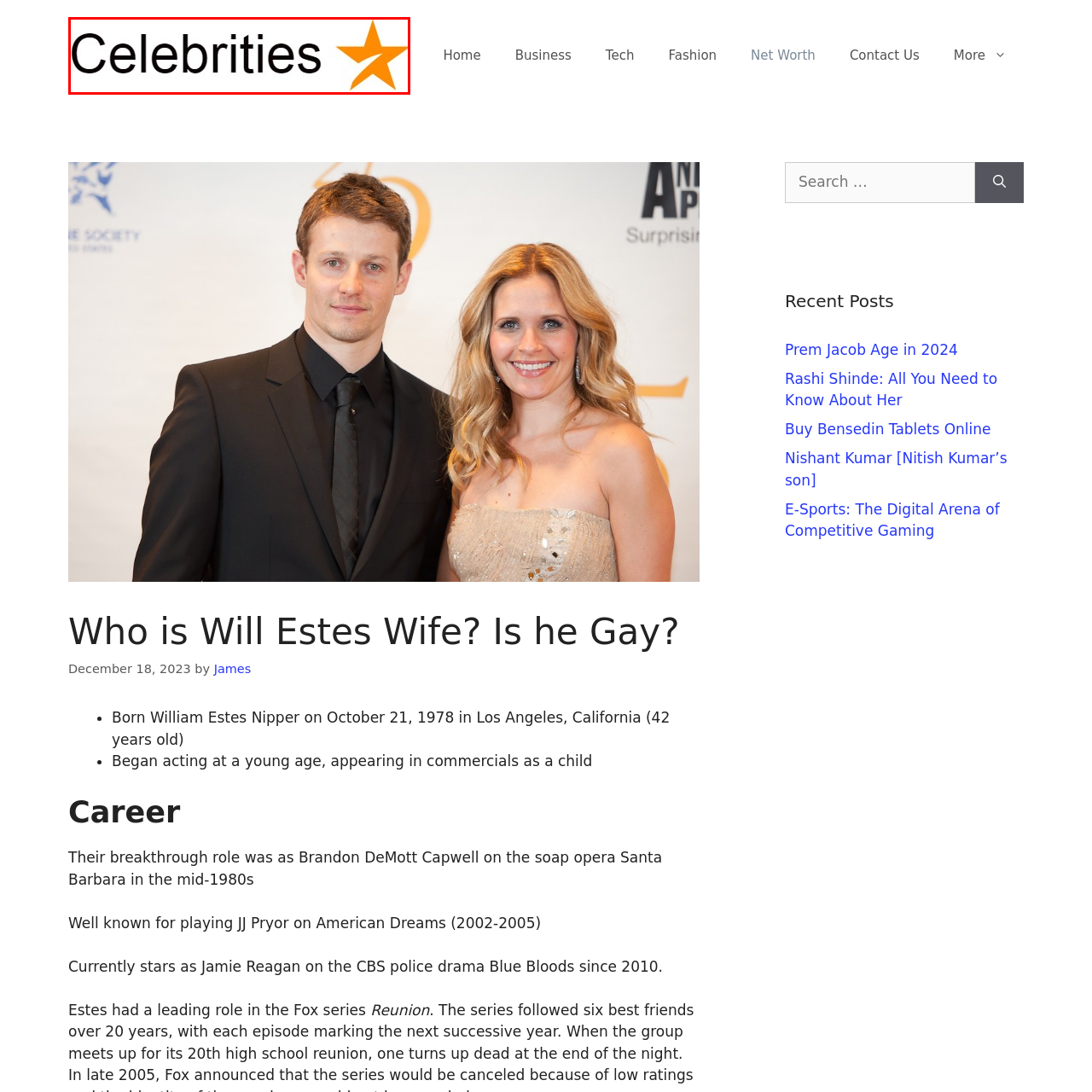Provide an elaborate description of the image marked by the red boundary.

The image prominently features the word "Celebrities" in a bold black font, accompanied by a striking orange star, emphasizing the theme of celebrity culture. This visual element serves as a captivating header for the section dedicated to discussing well-known personalities and their lives, capturing the attention of visitors interested in the latest news and stories related to famous individuals.